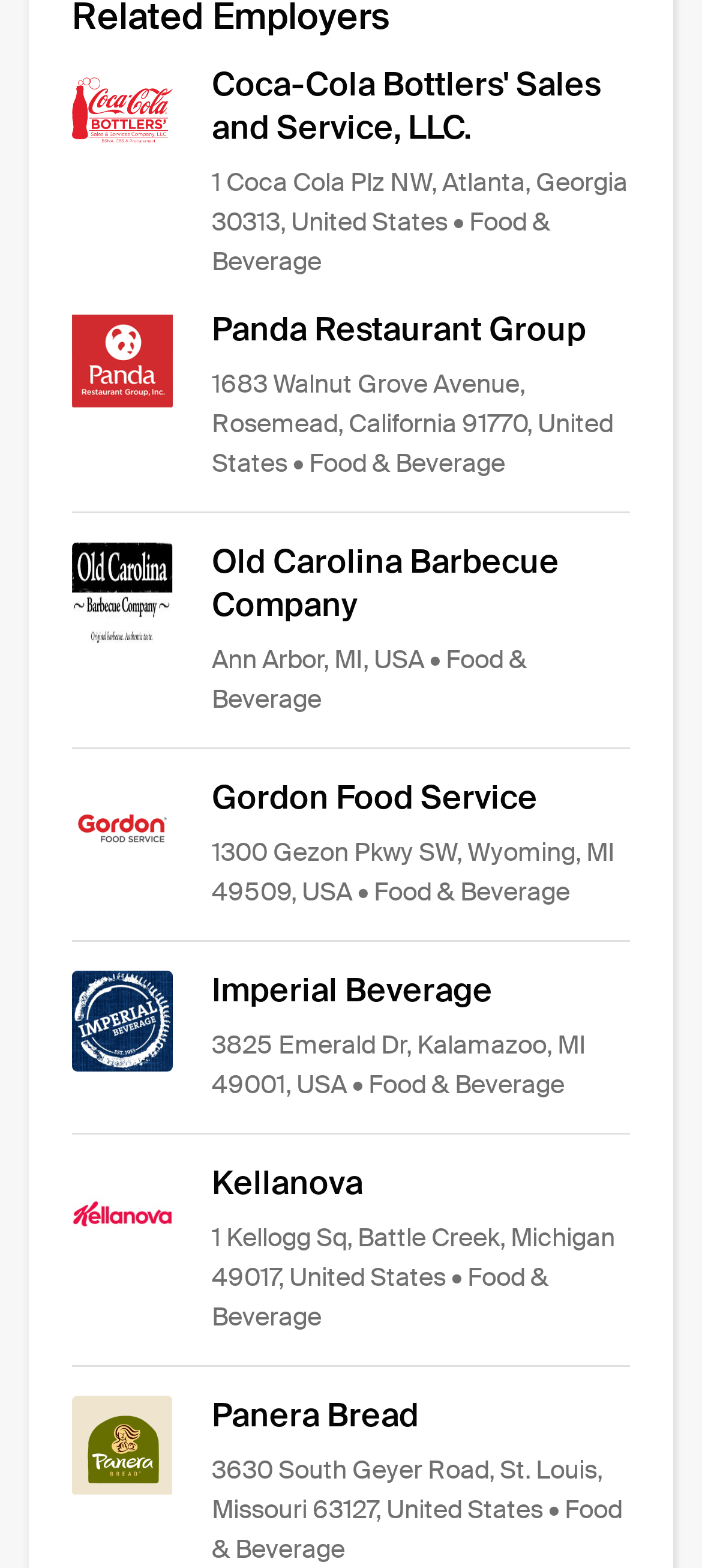How many companies are listed on this webpage?
Your answer should be a single word or phrase derived from the screenshot.

7